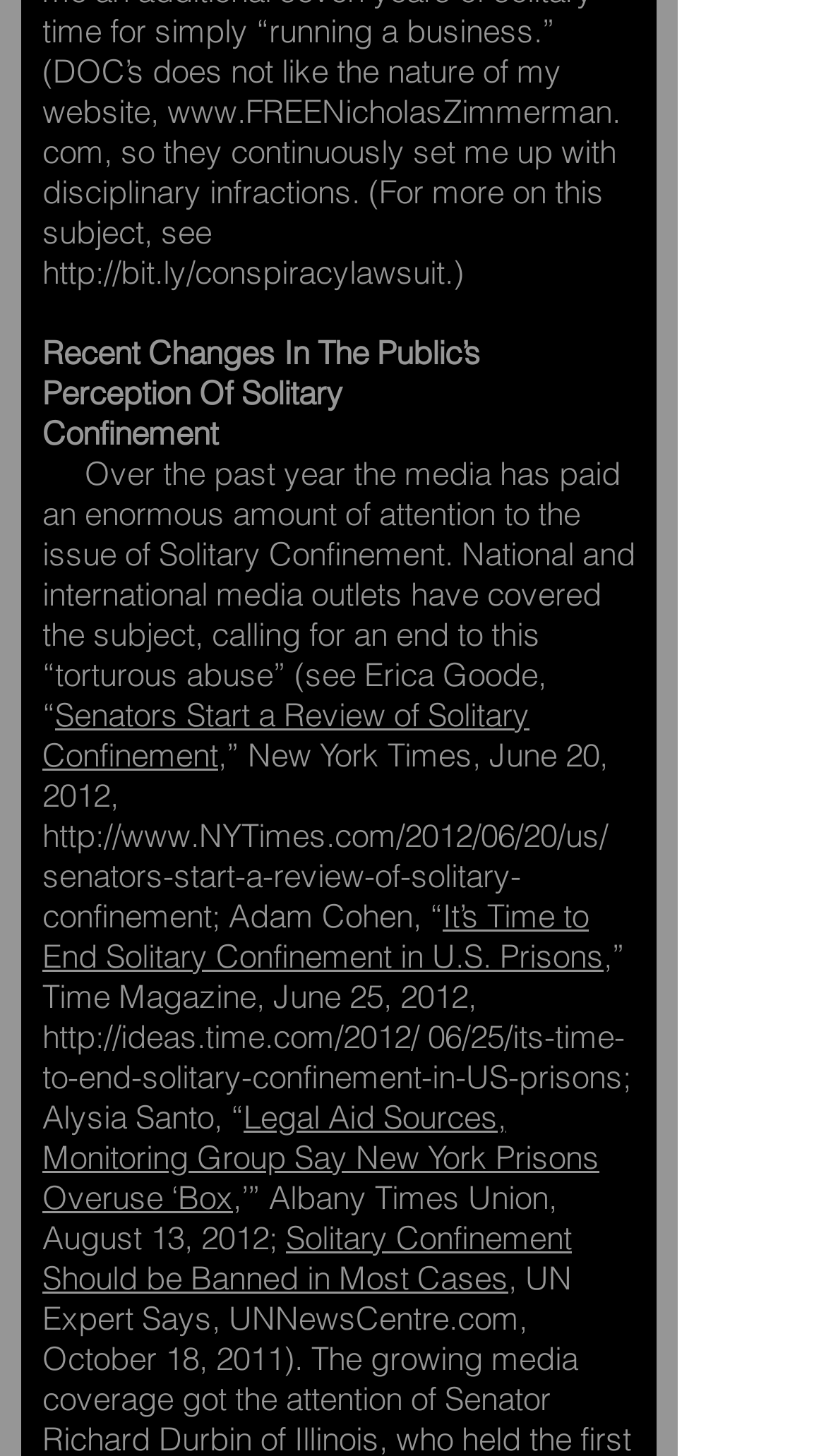Give a one-word or one-phrase response to the question: 
What is the name of the newspaper mentioned in the text?

New York Times